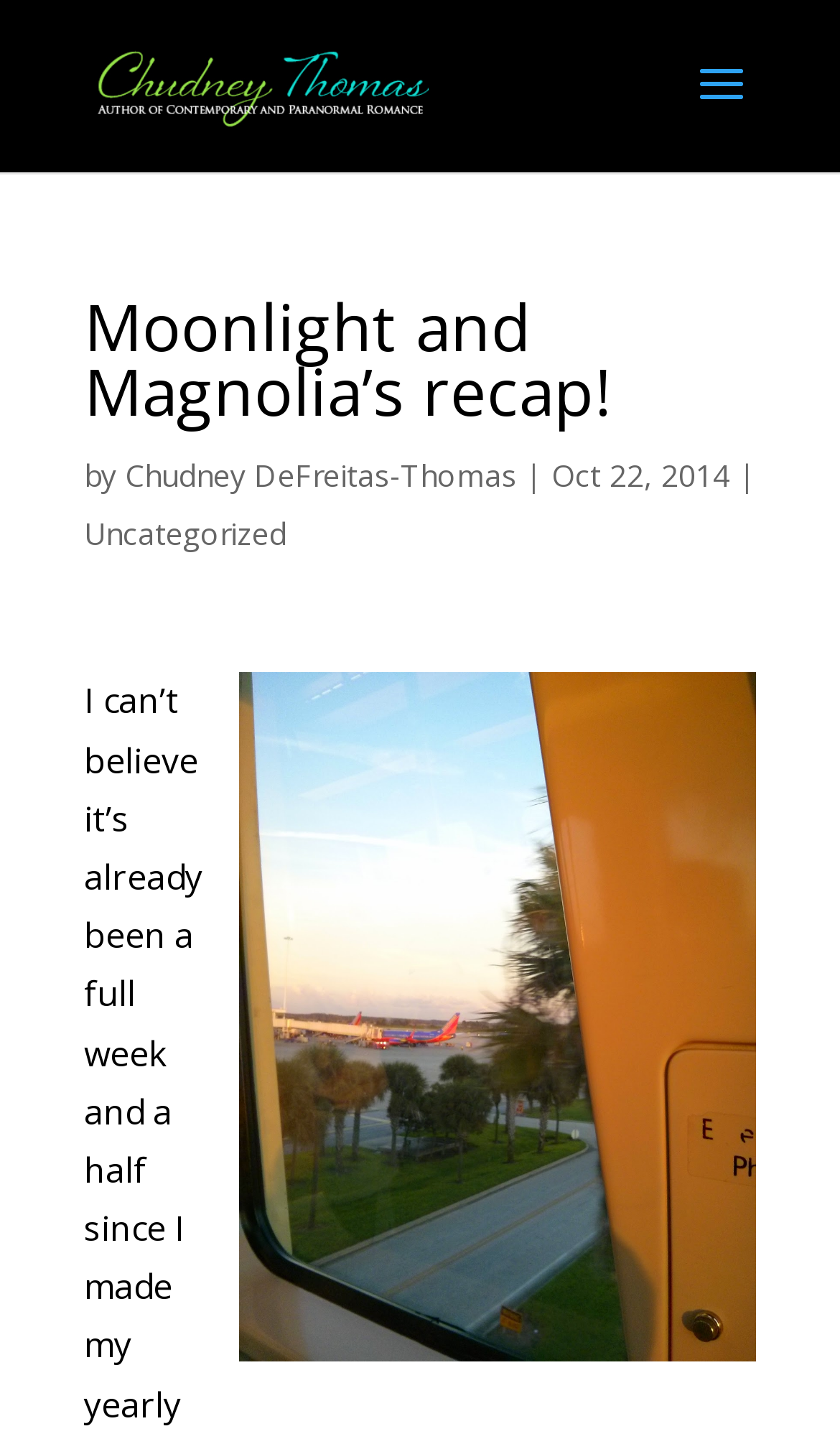Determine the bounding box coordinates of the UI element described below. Use the format (top-left x, top-left y, bottom-right x, bottom-right y) with floating point numbers between 0 and 1: Chudney DeFreitas-Thomas

[0.149, 0.316, 0.615, 0.344]